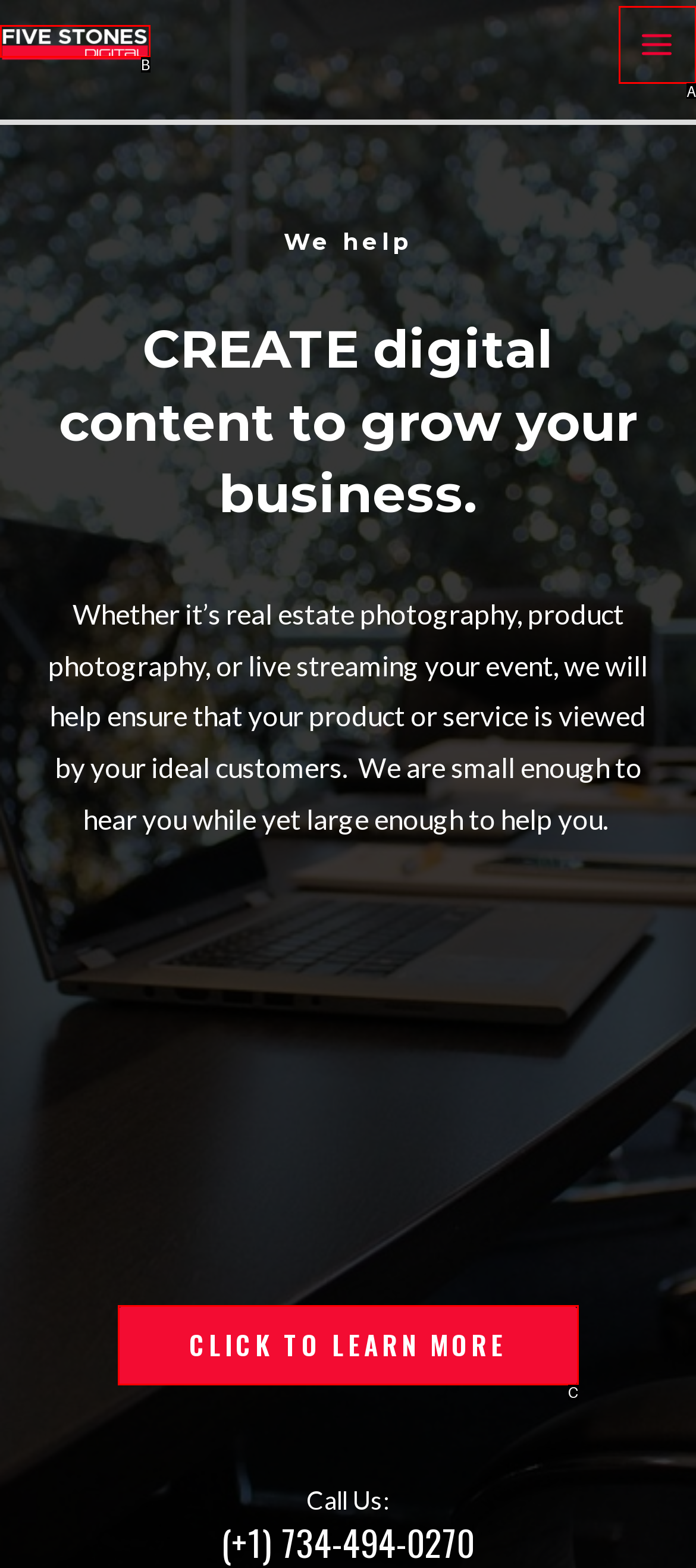Given the description: NEWSLETTER, select the HTML element that matches it best. Reply with the letter of the chosen option directly.

None